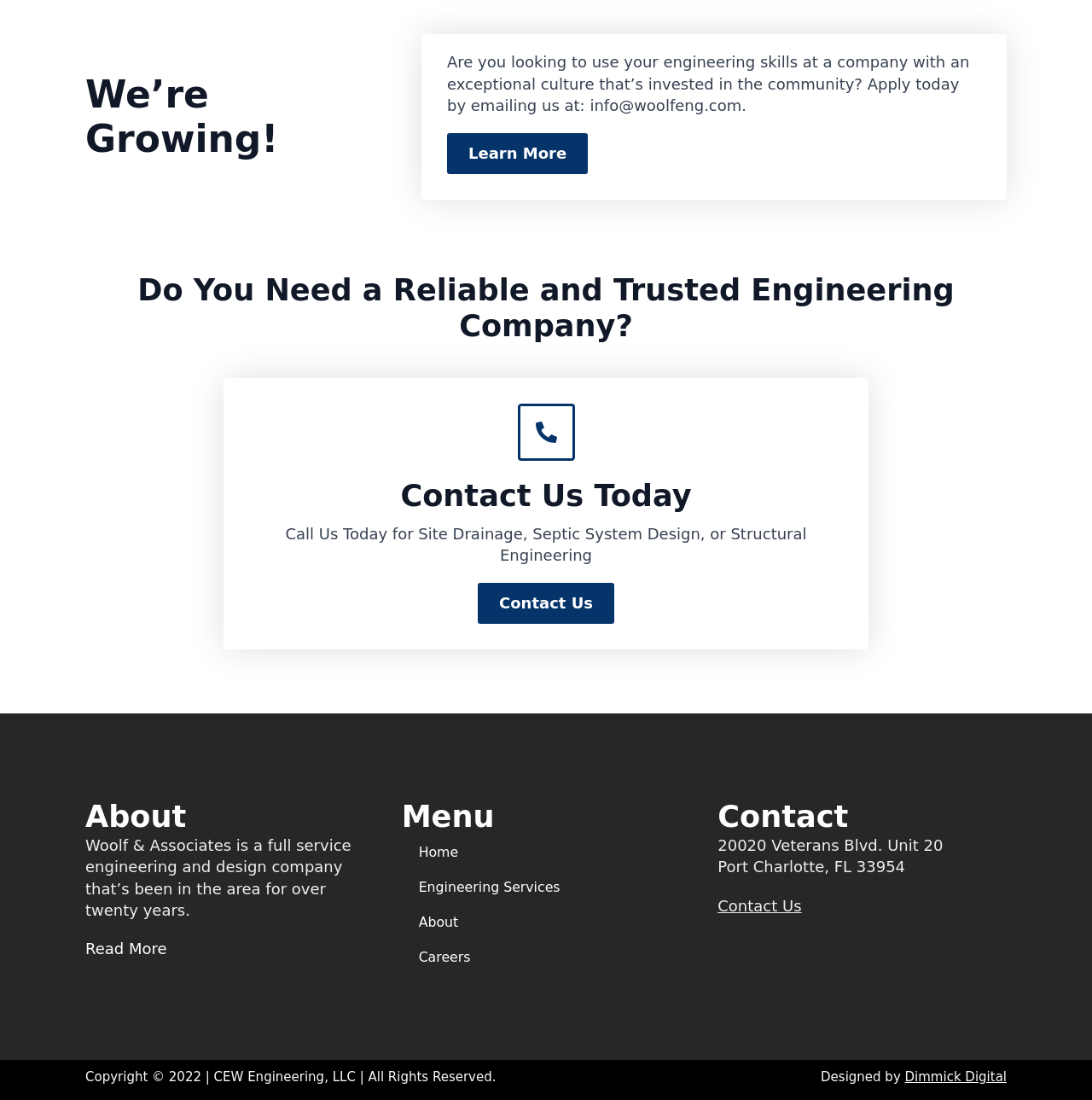Identify the bounding box coordinates of the section that should be clicked to achieve the task described: "Read more about the company's history".

[0.078, 0.853, 0.153, 0.872]